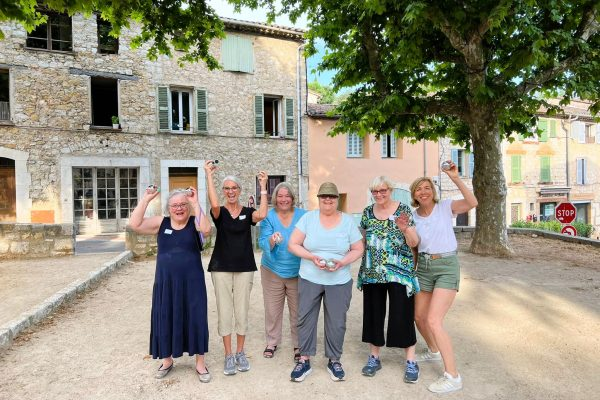How many women are in the group? Analyze the screenshot and reply with just one word or a short phrase.

six